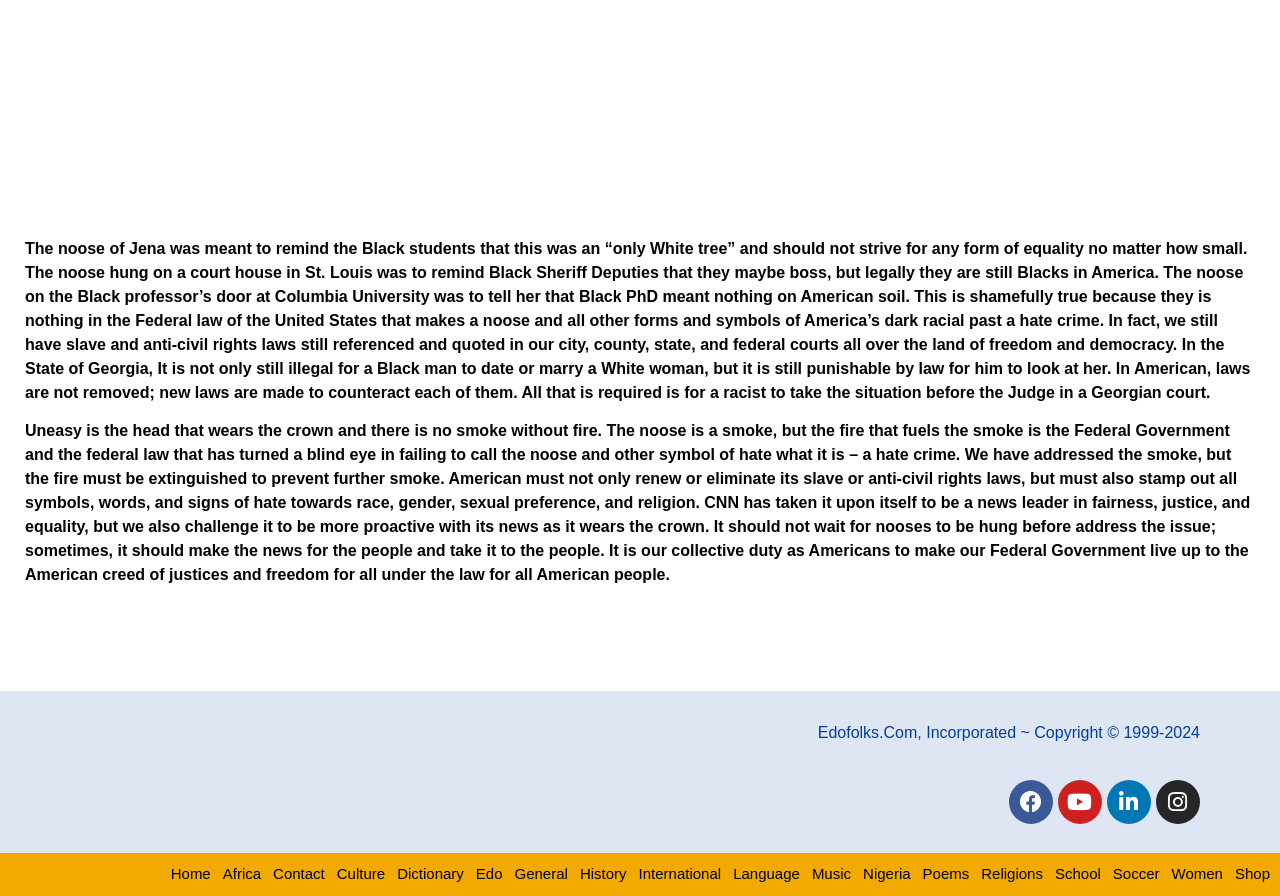Highlight the bounding box coordinates of the region I should click on to meet the following instruction: "Check the Instagram link".

[0.903, 0.87, 0.937, 0.919]